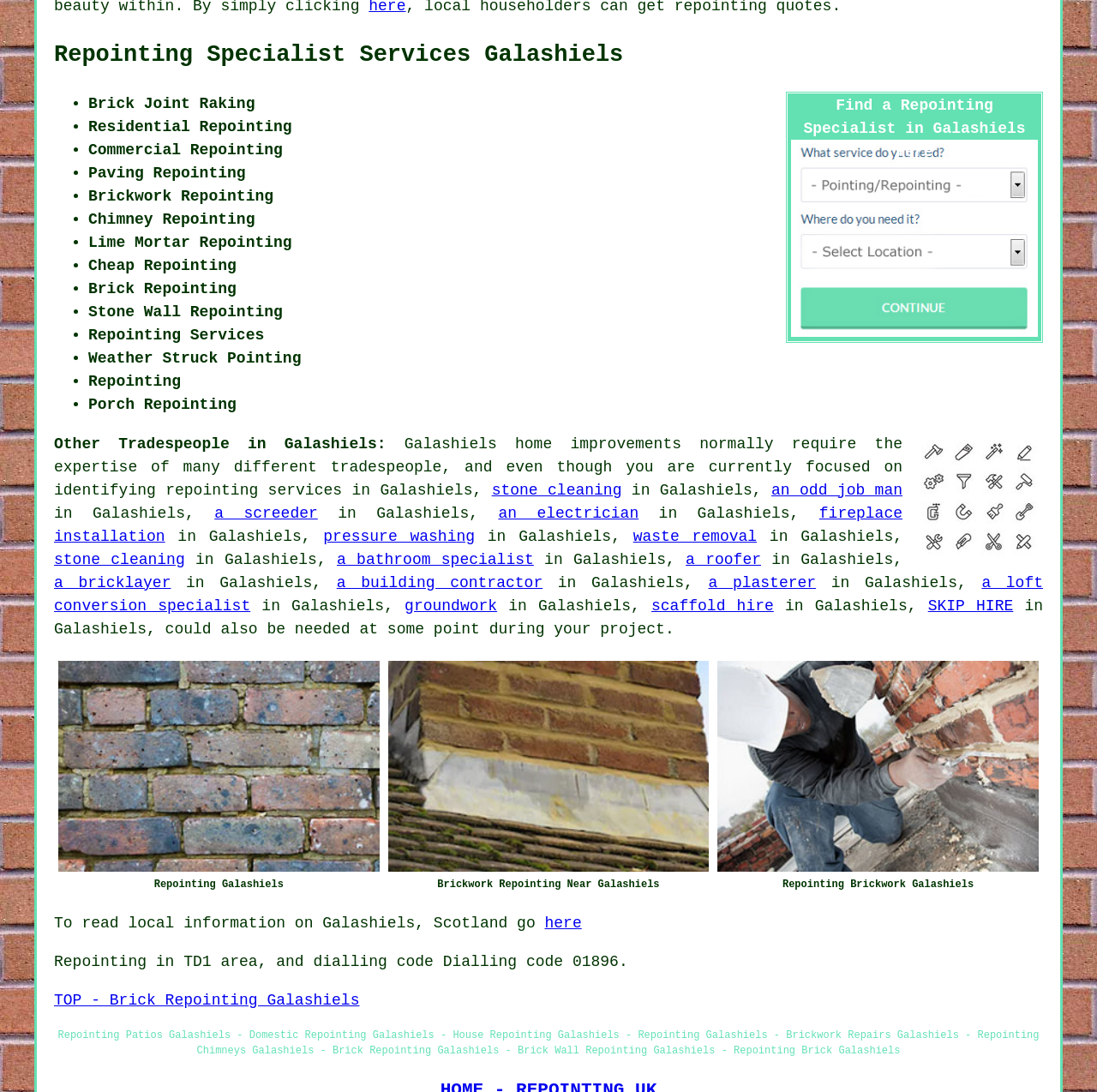Identify the bounding box coordinates for the element you need to click to achieve the following task: "View the archives for December 2017". The coordinates must be four float values ranging from 0 to 1, formatted as [left, top, right, bottom].

None